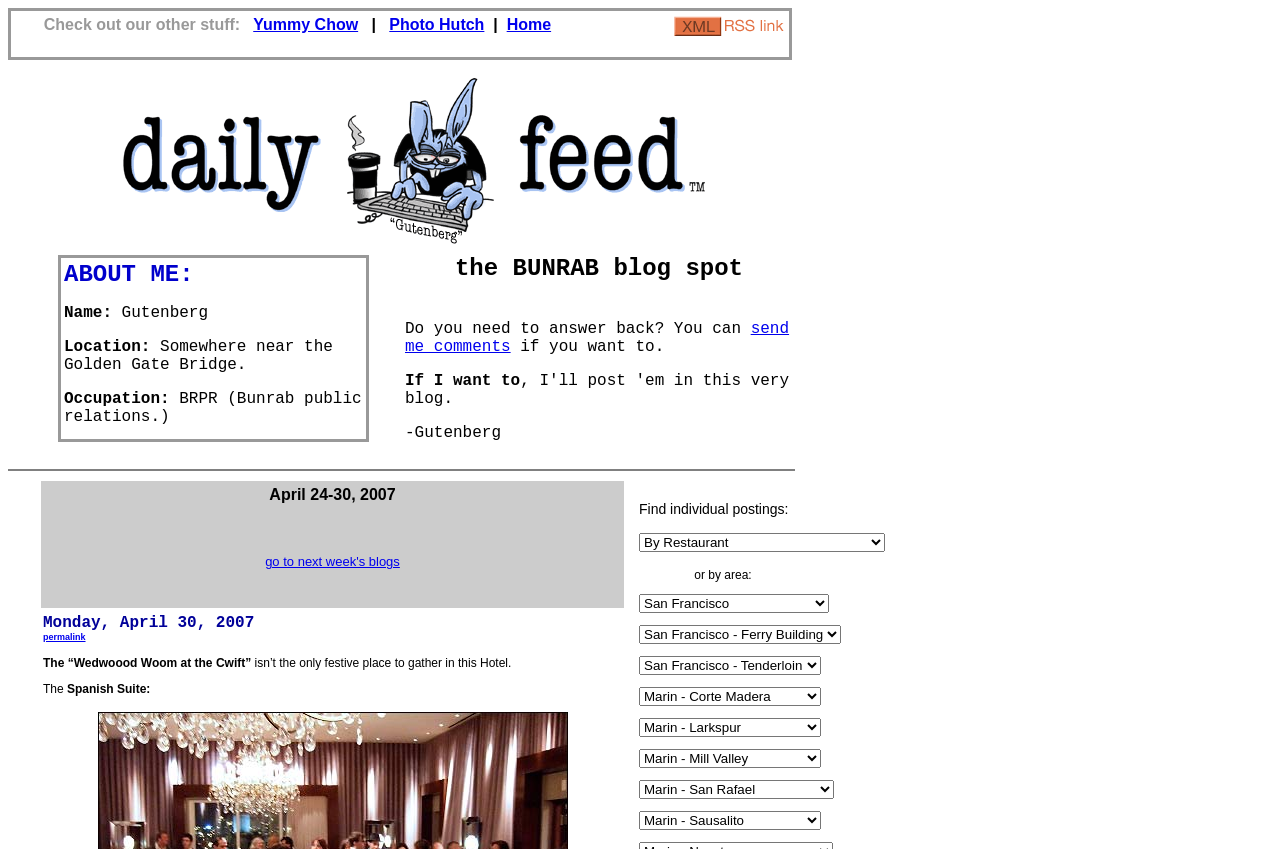Ascertain the bounding box coordinates for the UI element detailed here: "send me comments". The coordinates should be provided as [left, top, right, bottom] with each value being a float between 0 and 1.

[0.316, 0.377, 0.616, 0.419]